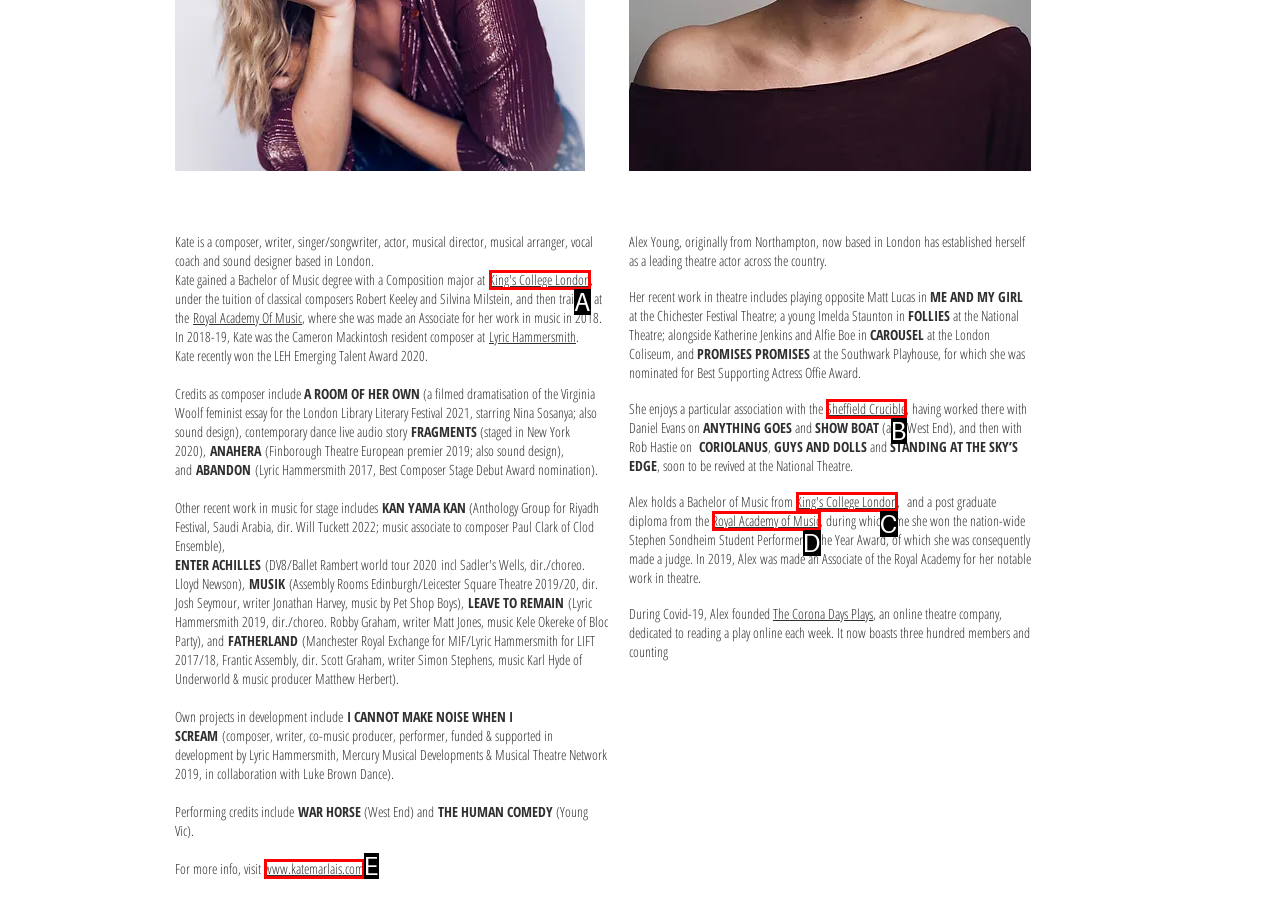From the provided options, pick the HTML element that matches the description: King's College London. Respond with the letter corresponding to your choice.

A